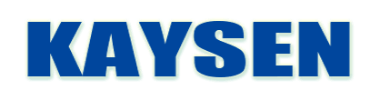Elaborate on the image by describing it in detail.

The image prominently displays the brand name "KAYSEN" in bold, blue lettering, which is likely associated with engineering or industrial products. This brand is connected to KAYSEN Pump Co., Ltd., a company known for manufacturing high-quality pumps, including vertical slurry pumps and submersible pumps. The visual design is simple yet striking, featuring a clear and legible font that emphasizes the brand's identity. This branding is crucial for establishing recognition and trust in the company's products and services within the industry.